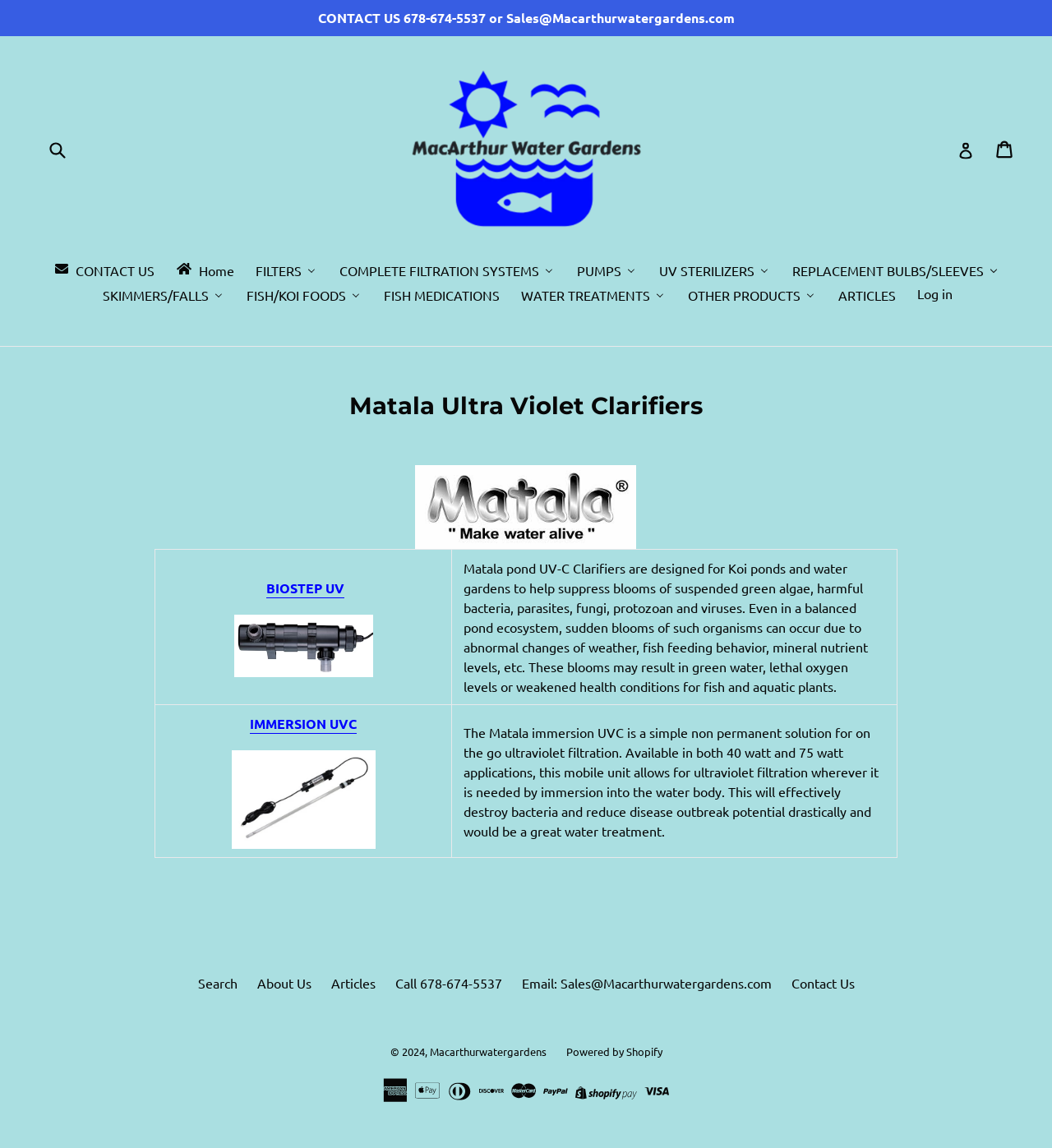Locate the bounding box coordinates of the element that needs to be clicked to carry out the instruction: "Search for products". The coordinates should be given as four float numbers ranging from 0 to 1, i.e., [left, top, right, bottom].

[0.043, 0.115, 0.086, 0.145]